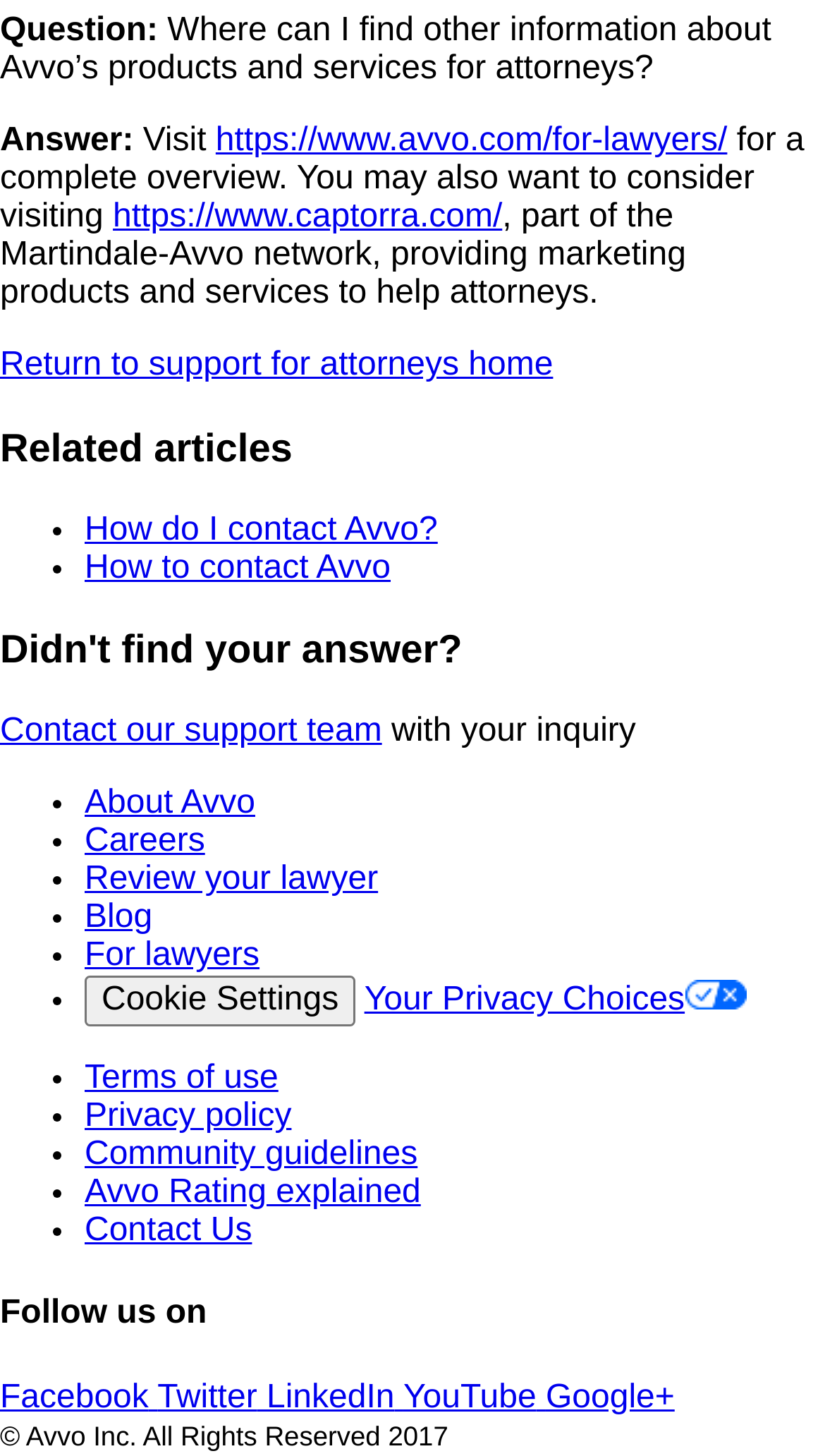What is the URL of the link to visit for a complete overview of Avvo's products and services for attorneys?
Refer to the image and answer the question using a single word or phrase.

https://www.avvo.com/for-lawyers/